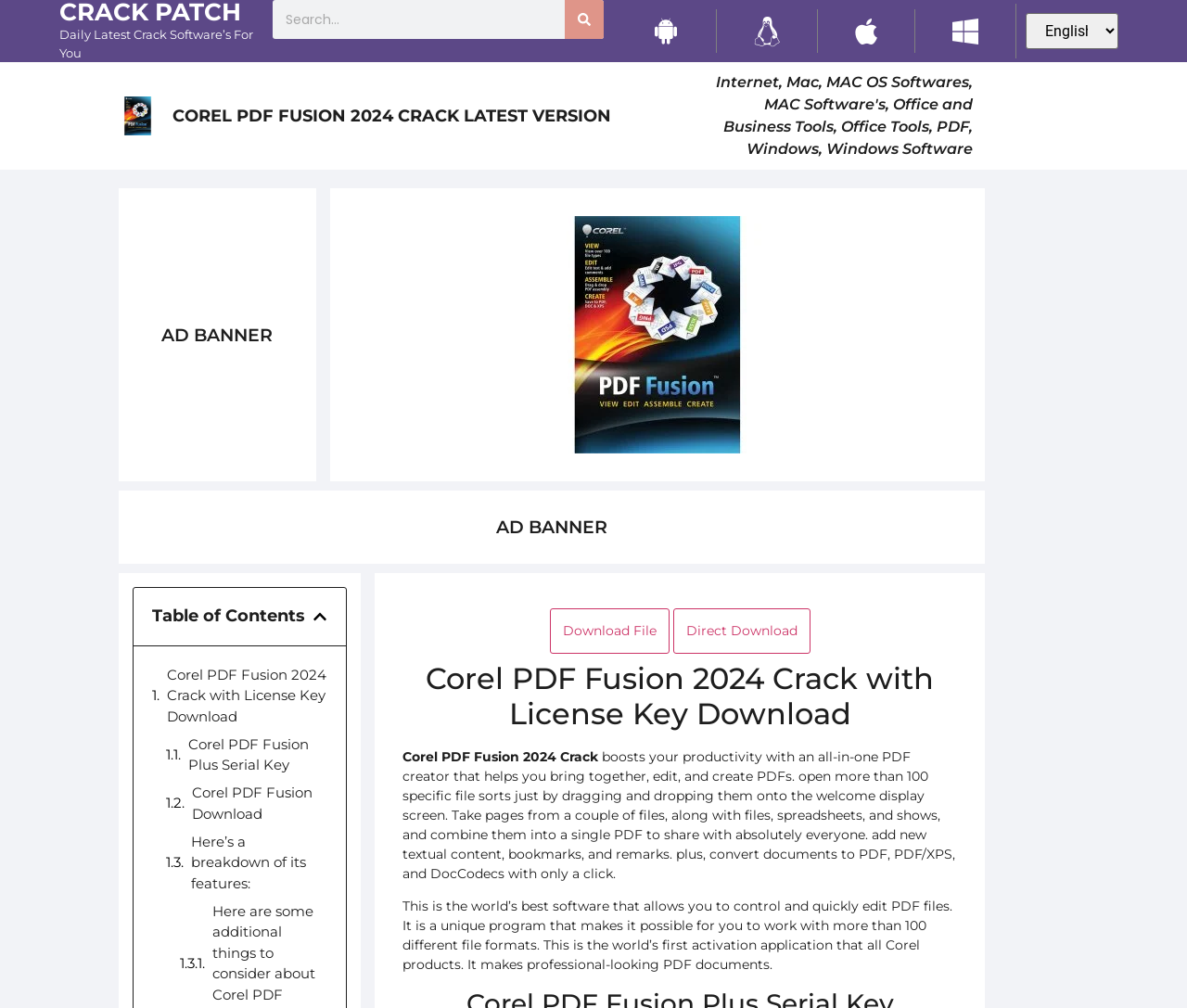From the given element description: "Mac", find the bounding box for the UI element. Provide the coordinates as four float numbers between 0 and 1, in the order [left, top, right, bottom].

[0.663, 0.073, 0.69, 0.09]